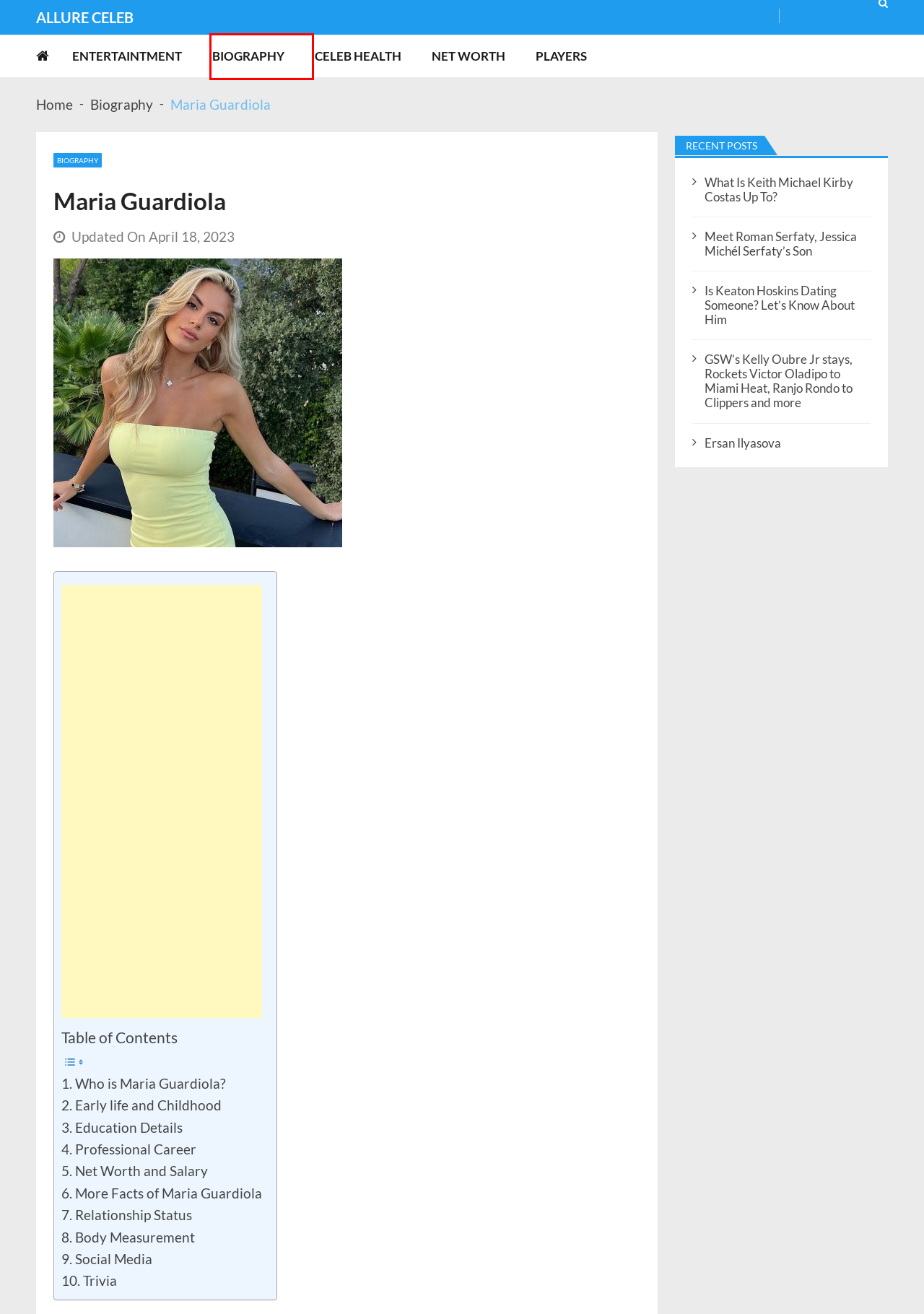You see a screenshot of a webpage with a red bounding box surrounding an element. Pick the webpage description that most accurately represents the new webpage after interacting with the element in the red bounding box. The options are:
A. Biography Archives - Allure Celeb
B. What Is Keith Michael Kirby Costas Up To?
C. AllureCeleb - Celebrity gossip, biography, net worth, dating and relationship
D. Ersan Ilyasova Bio, Player, Net Worth, Height, Nationality
E. GSW’s Kelly Oubre Jr stays, Rockets Victor Oladipo to Miami Heat
F. Meet Roman Serfaty, Jessica Michél Serfaty’s Son
G. Entertaintment Archives - Allure Celeb
H. Celeb Health Archives - Allure Celeb

A